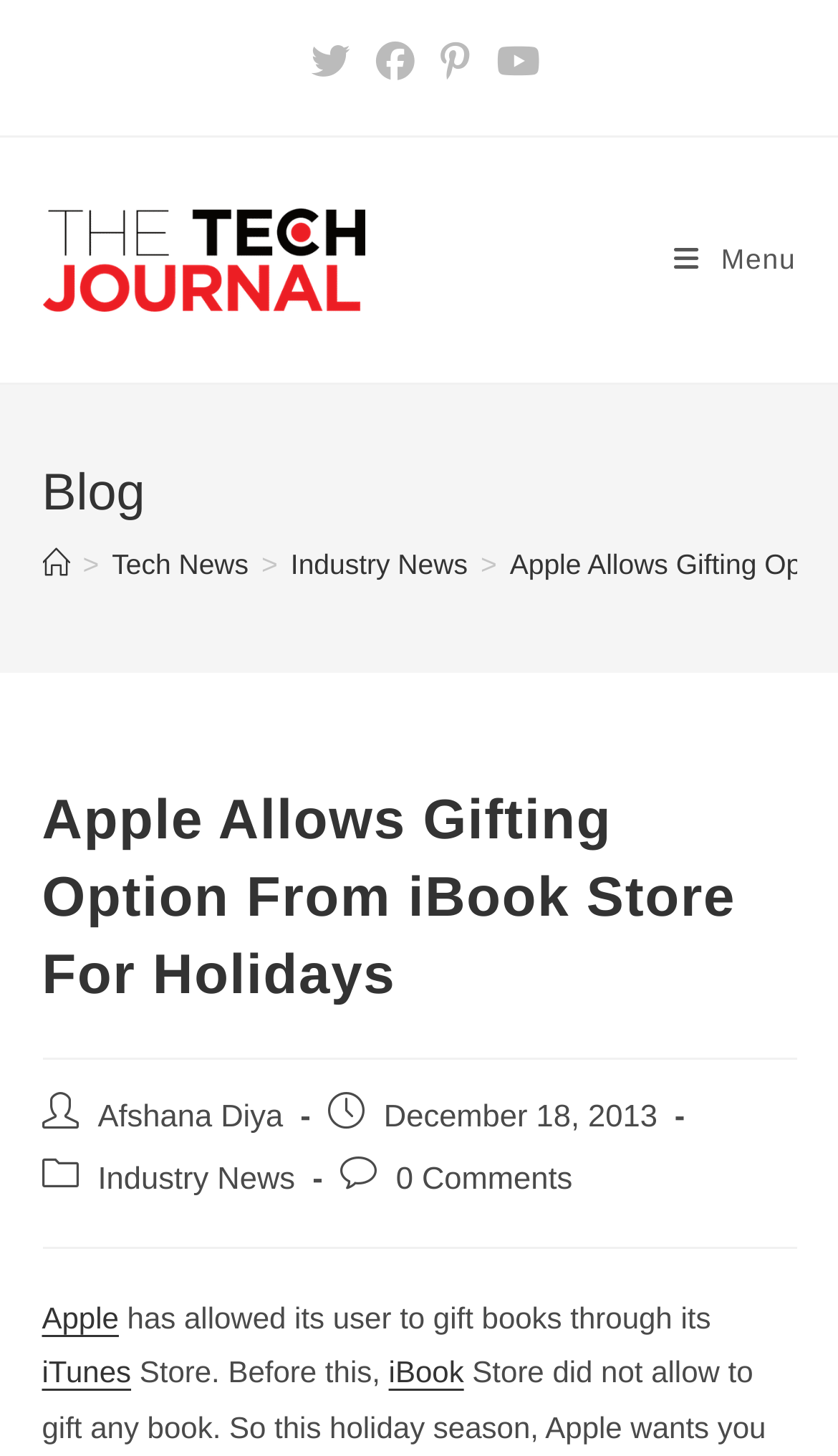What is the name of the website?
With the help of the image, please provide a detailed response to the question.

I determined the name of the website by looking at the link element with the text 'The Tech Journal' which is located at the top left corner of the webpage, indicating it is the website's title.